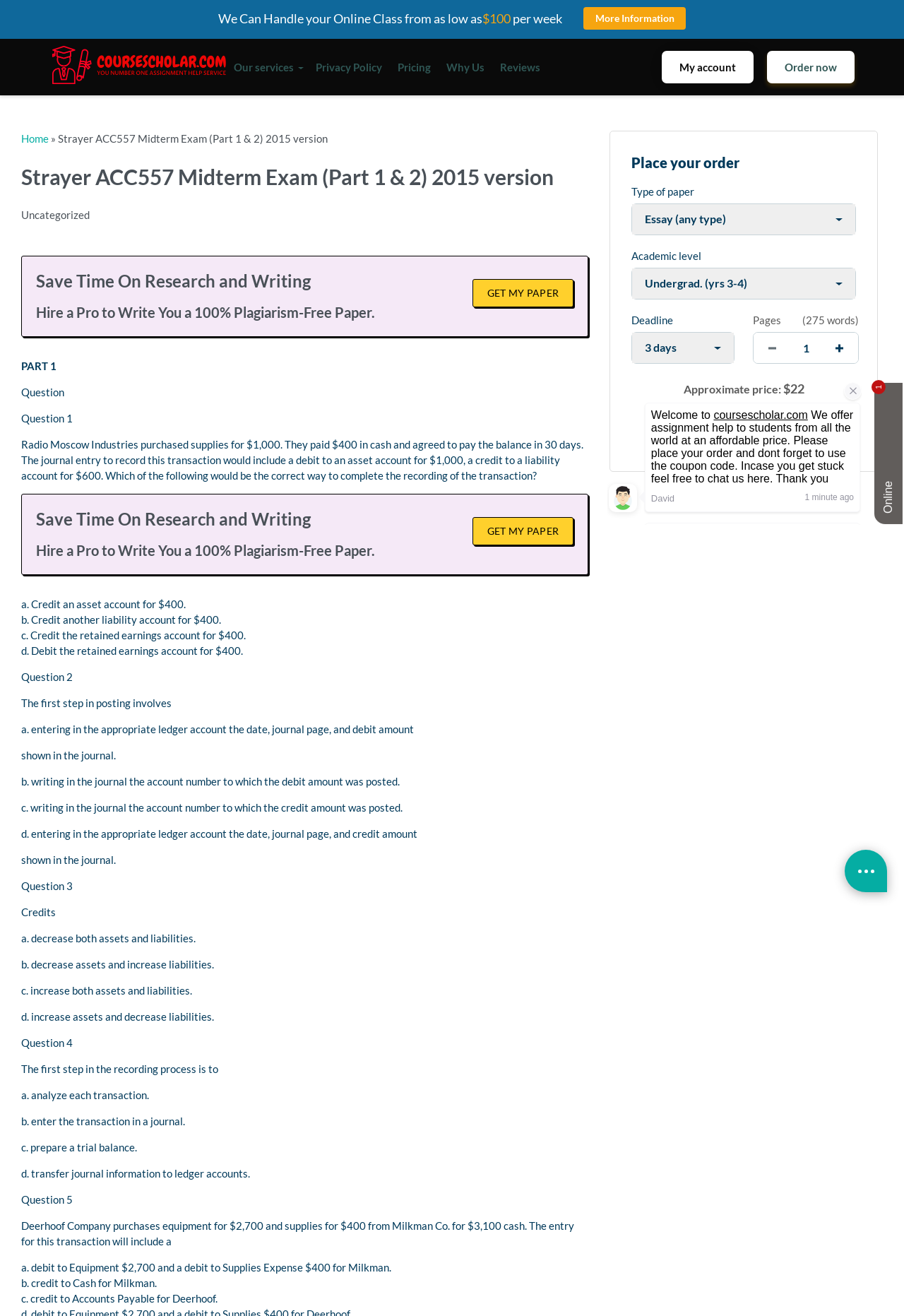Please give a one-word or short phrase response to the following question: 
What is the name of the exam?

Strayer ACC557 Midterm Exam